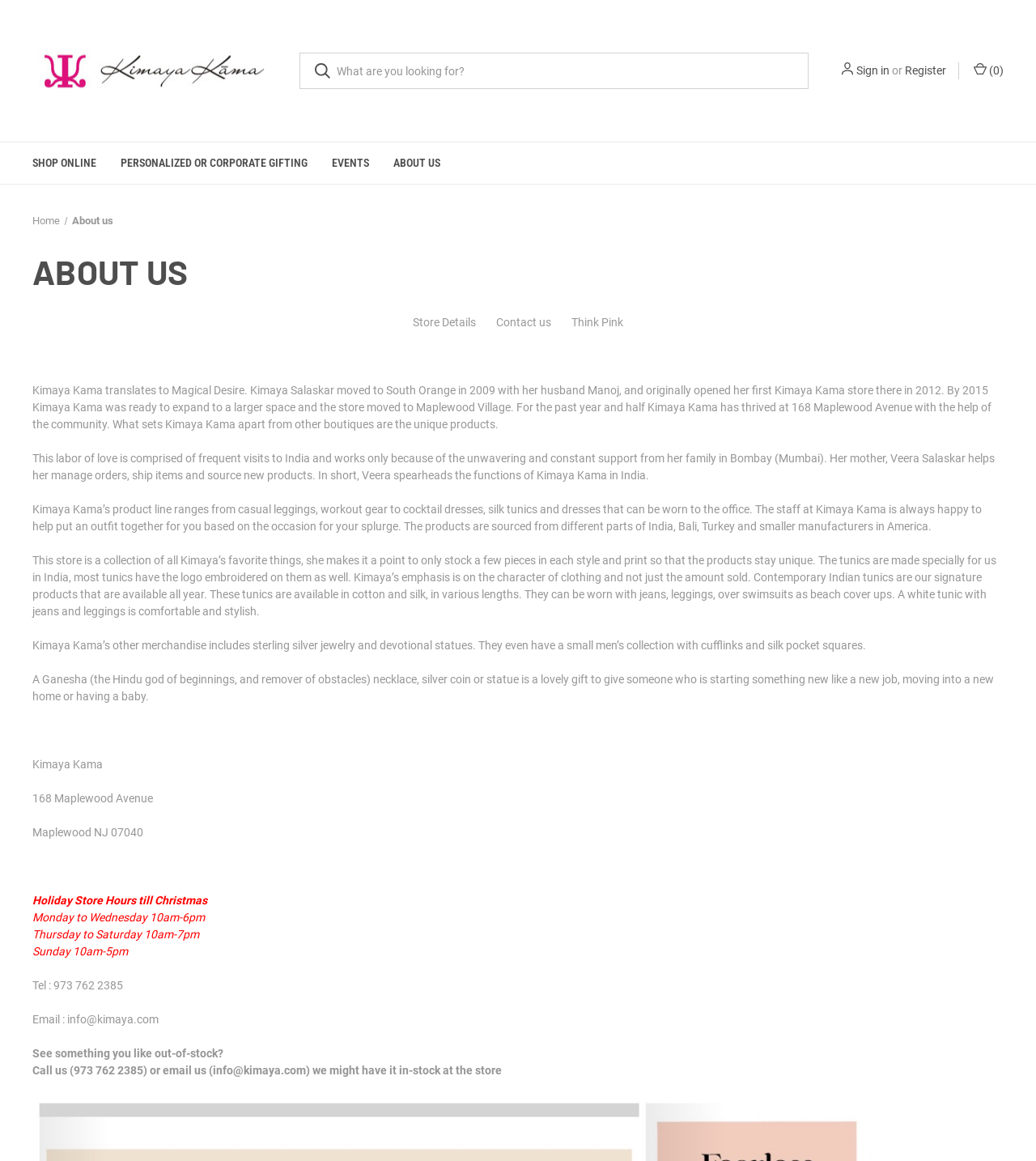Determine the bounding box for the described HTML element: "Personalized or Corporate Gifting". Ensure the coordinates are four float numbers between 0 and 1 in the format [left, top, right, bottom].

[0.105, 0.123, 0.309, 0.158]